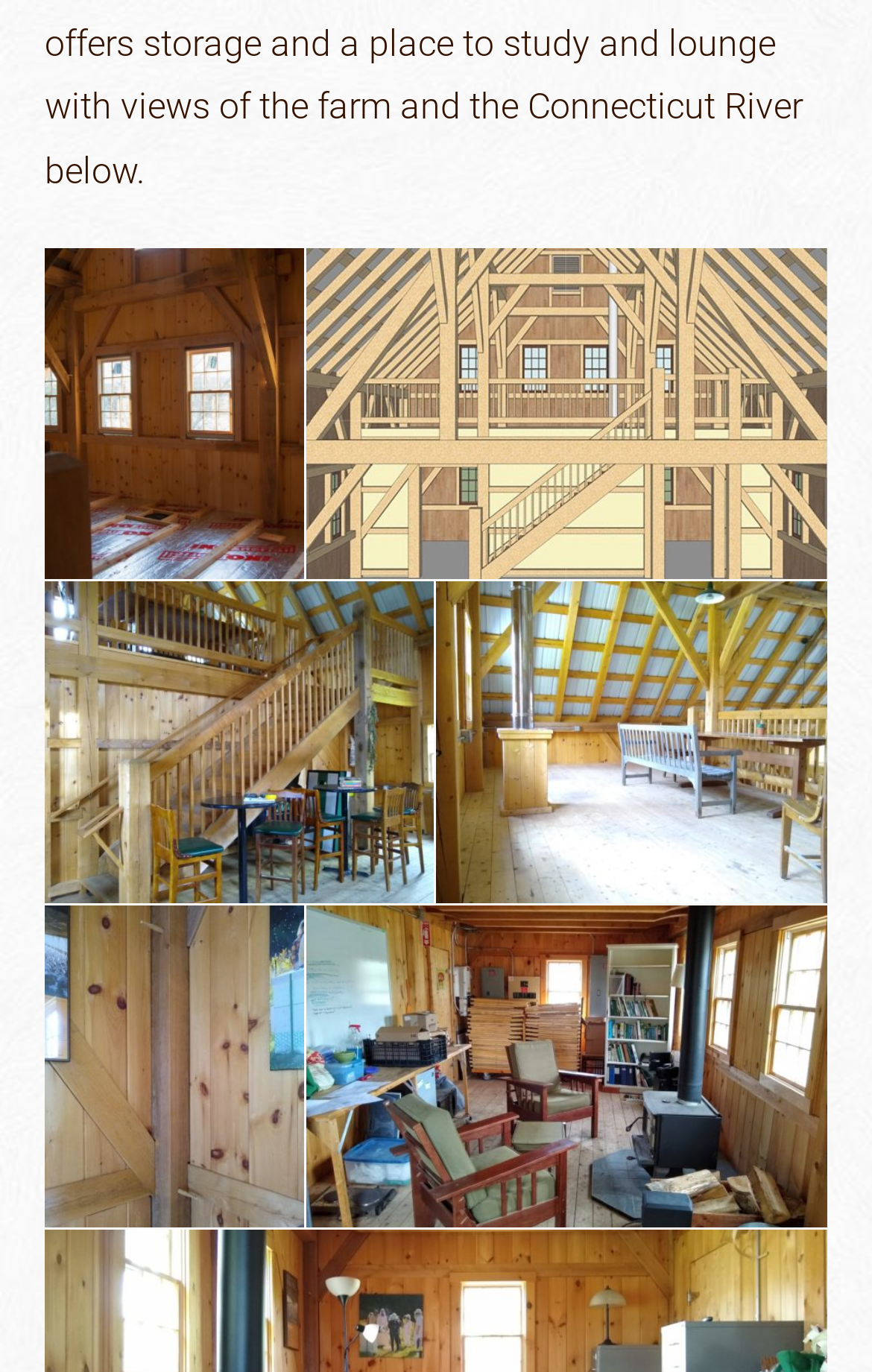Based on the image, provide a detailed and complete answer to the question: 
What is the location of the timber frame staircase?

The link with OCR text 'A timber frame staircase braces the middle of the building.' indicates that the timber frame staircase is located in the middle of the building.